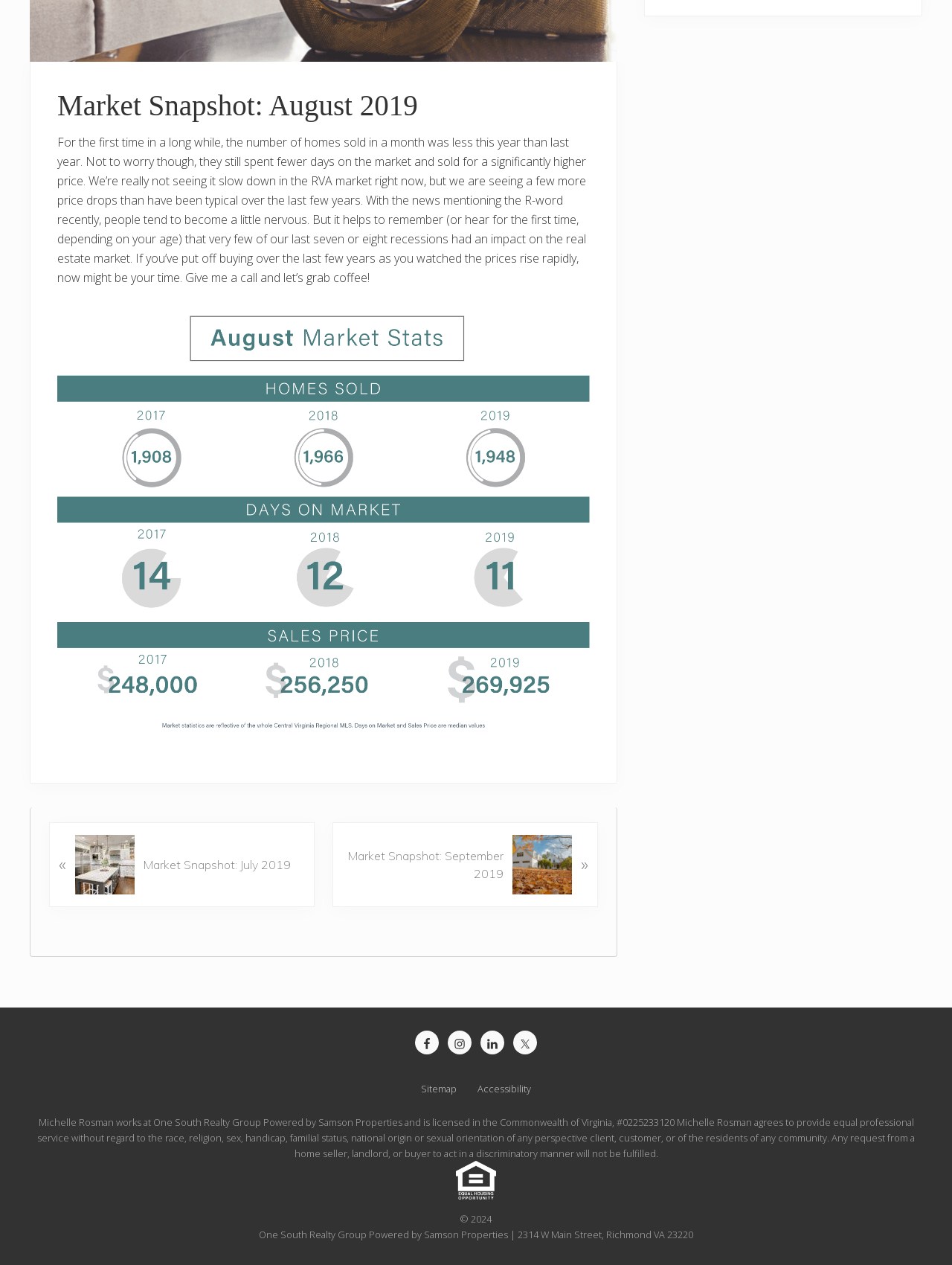Please determine the bounding box coordinates for the UI element described here. Use the format (top-left x, top-left y, bottom-right x, bottom-right y) with values bounded between 0 and 1: Sitemap

[0.431, 0.852, 0.491, 0.869]